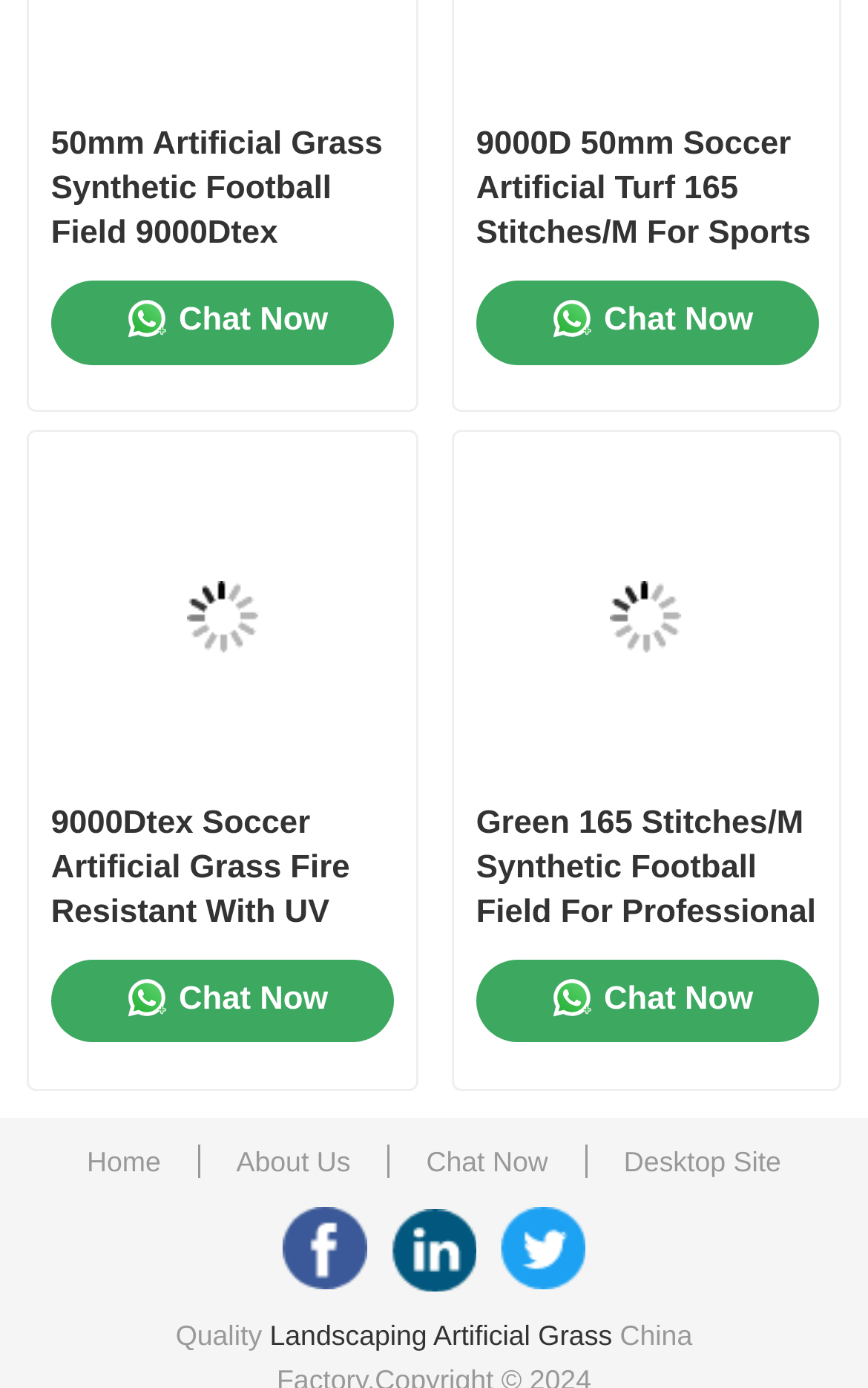Determine the bounding box coordinates for the area that needs to be clicked to fulfill this task: "View '50mm Artificial Grass Synthetic Football Field 9000Dtex Durable Futsal Pitch Turf Field' product". The coordinates must be given as four float numbers between 0 and 1, i.e., [left, top, right, bottom].

[0.059, 0.089, 0.452, 0.186]